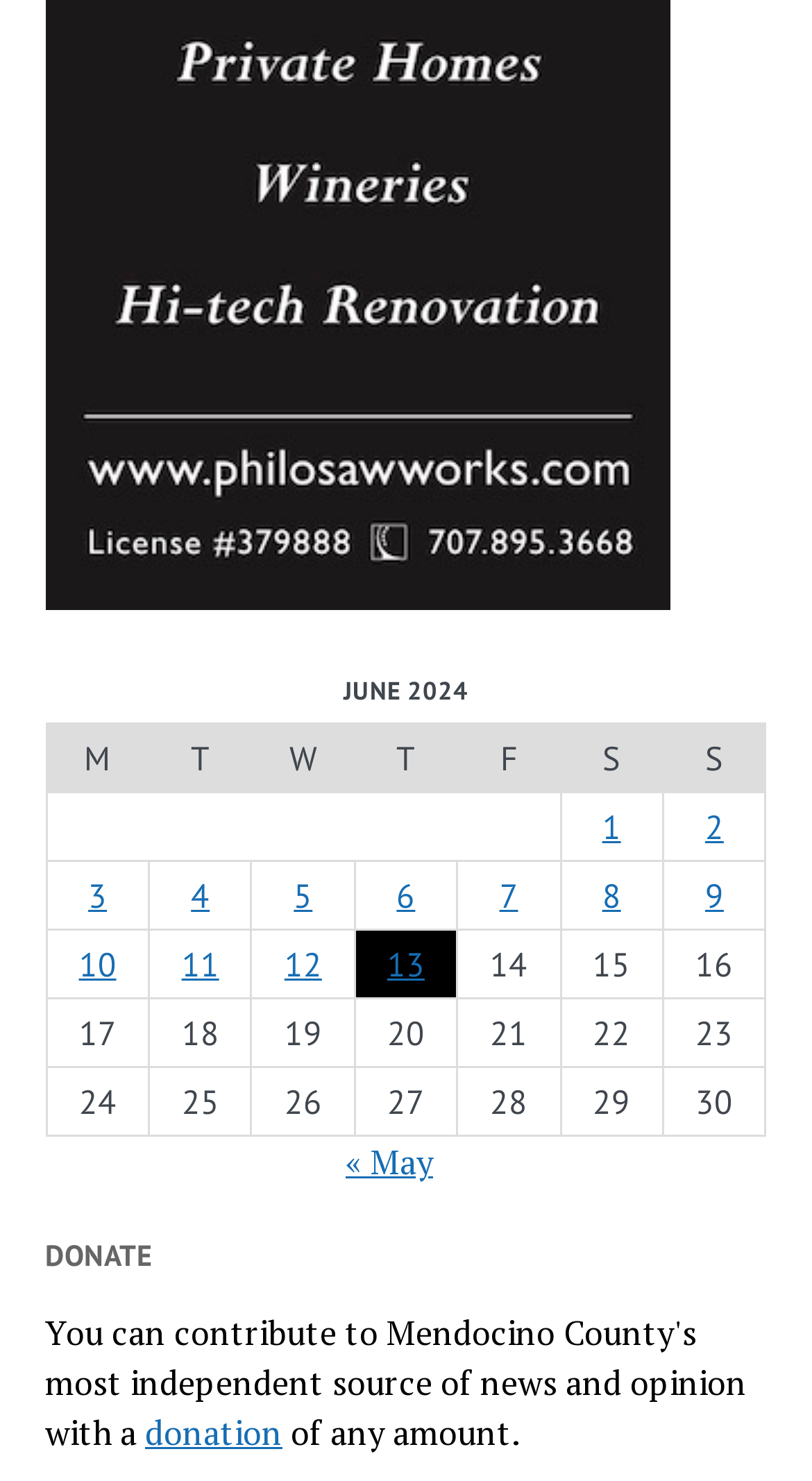Find the bounding box of the UI element described as follows: "11".

[0.224, 0.637, 0.27, 0.665]